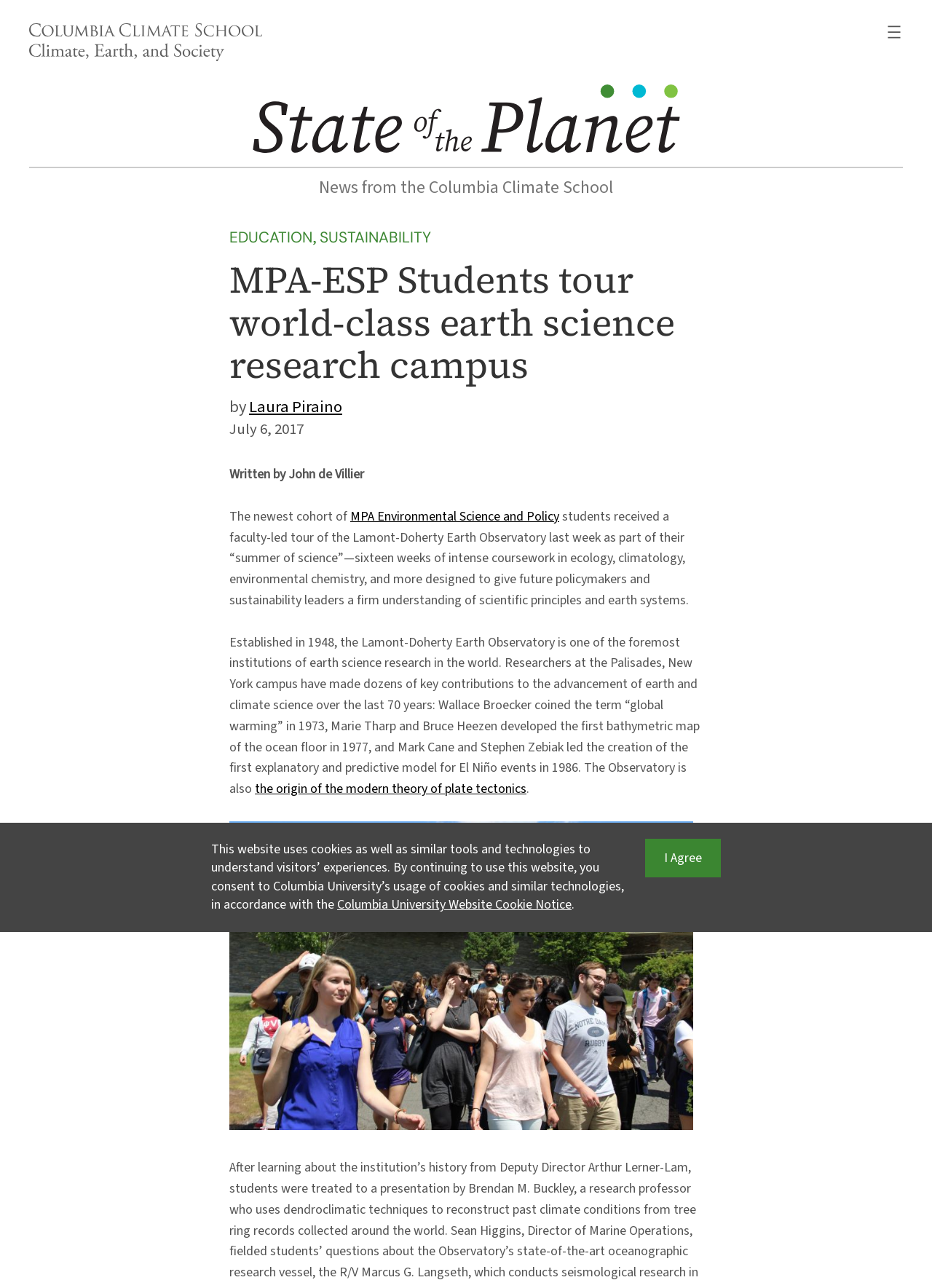Pinpoint the bounding box coordinates of the clickable element to carry out the following instruction: "Read the news from State of the Planet."

[0.271, 0.066, 0.729, 0.124]